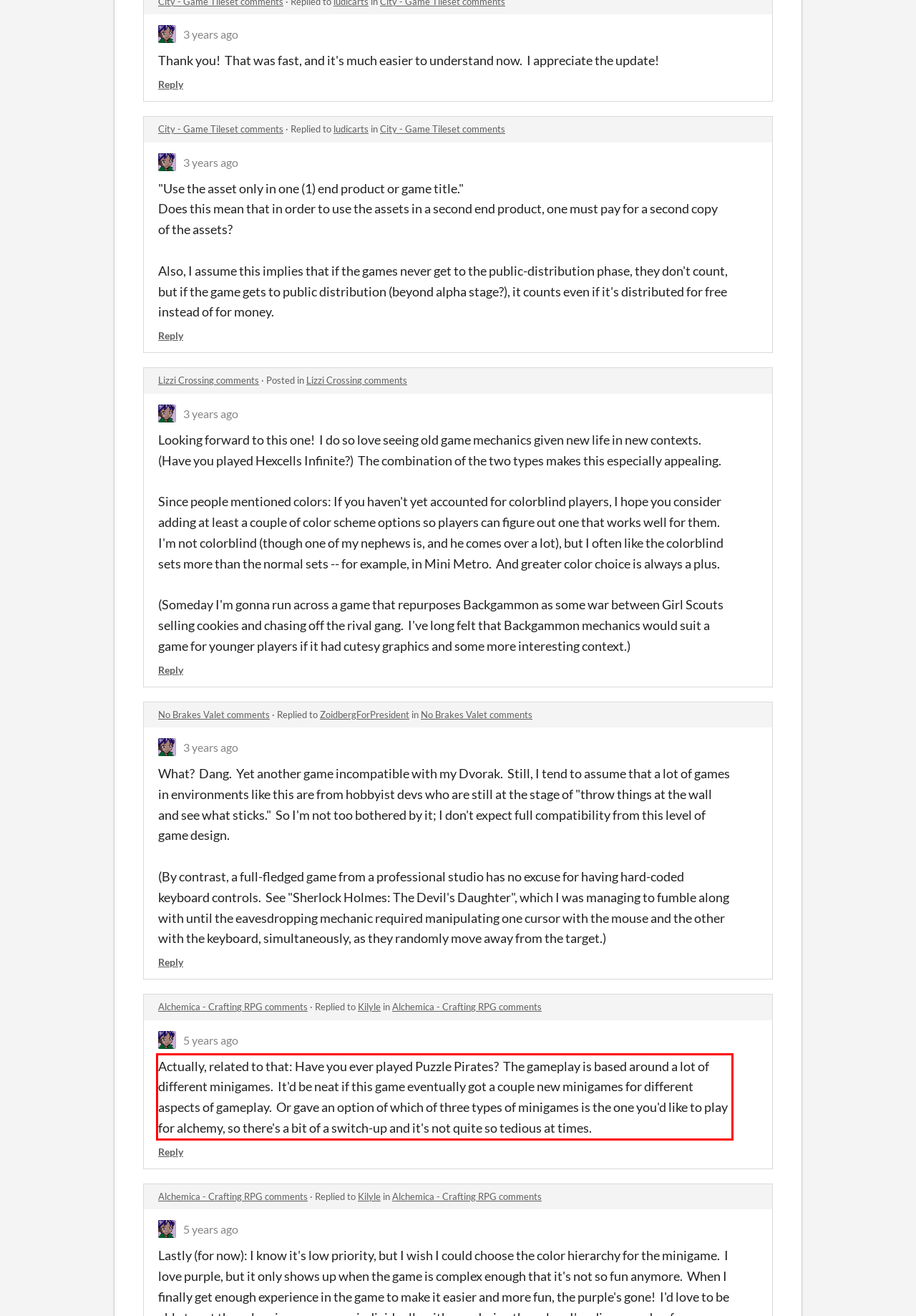Examine the webpage screenshot and use OCR to recognize and output the text within the red bounding box.

Actually, related to that: Have you ever played Puzzle Pirates? The gameplay is based around a lot of different minigames. It'd be neat if this game eventually got a couple new minigames for different aspects of gameplay. Or gave an option of which of three types of minigames is the one you'd like to play for alchemy, so there's a bit of a switch-up and it's not quite so tedious at times.